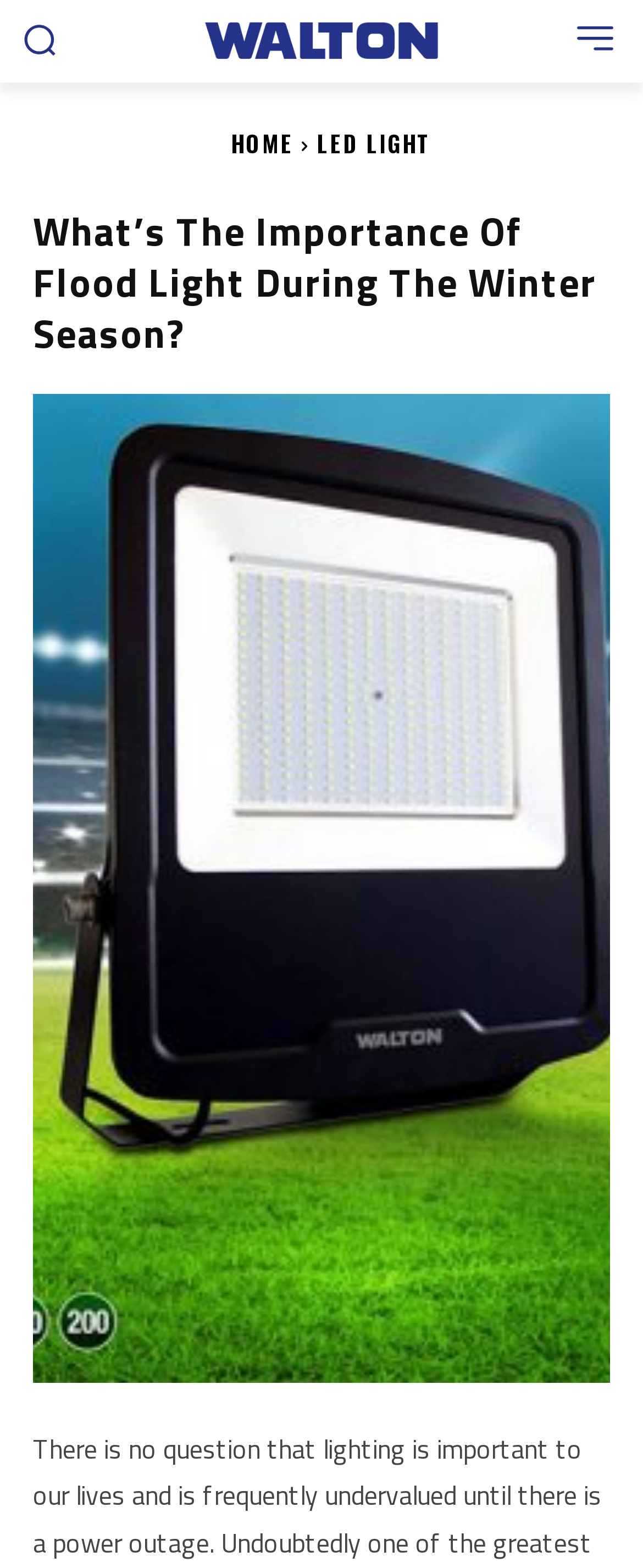Find the bounding box of the UI element described as follows: "aria-label="Search"".

[0.033, 0.013, 0.09, 0.036]